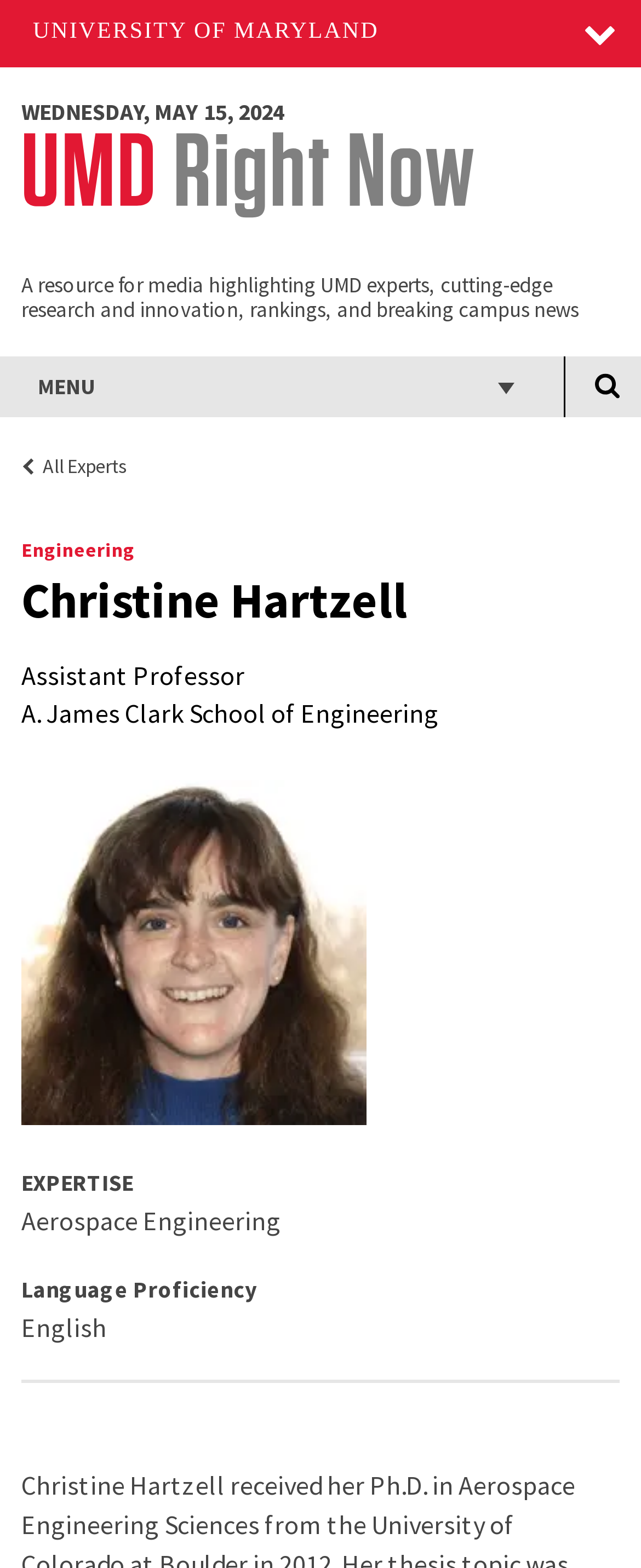Identify the bounding box coordinates of the area that should be clicked in order to complete the given instruction: "Click the UNIVERSITY OF MARYLAND link". The bounding box coordinates should be four float numbers between 0 and 1, i.e., [left, top, right, bottom].

[0.051, 0.0, 0.591, 0.043]